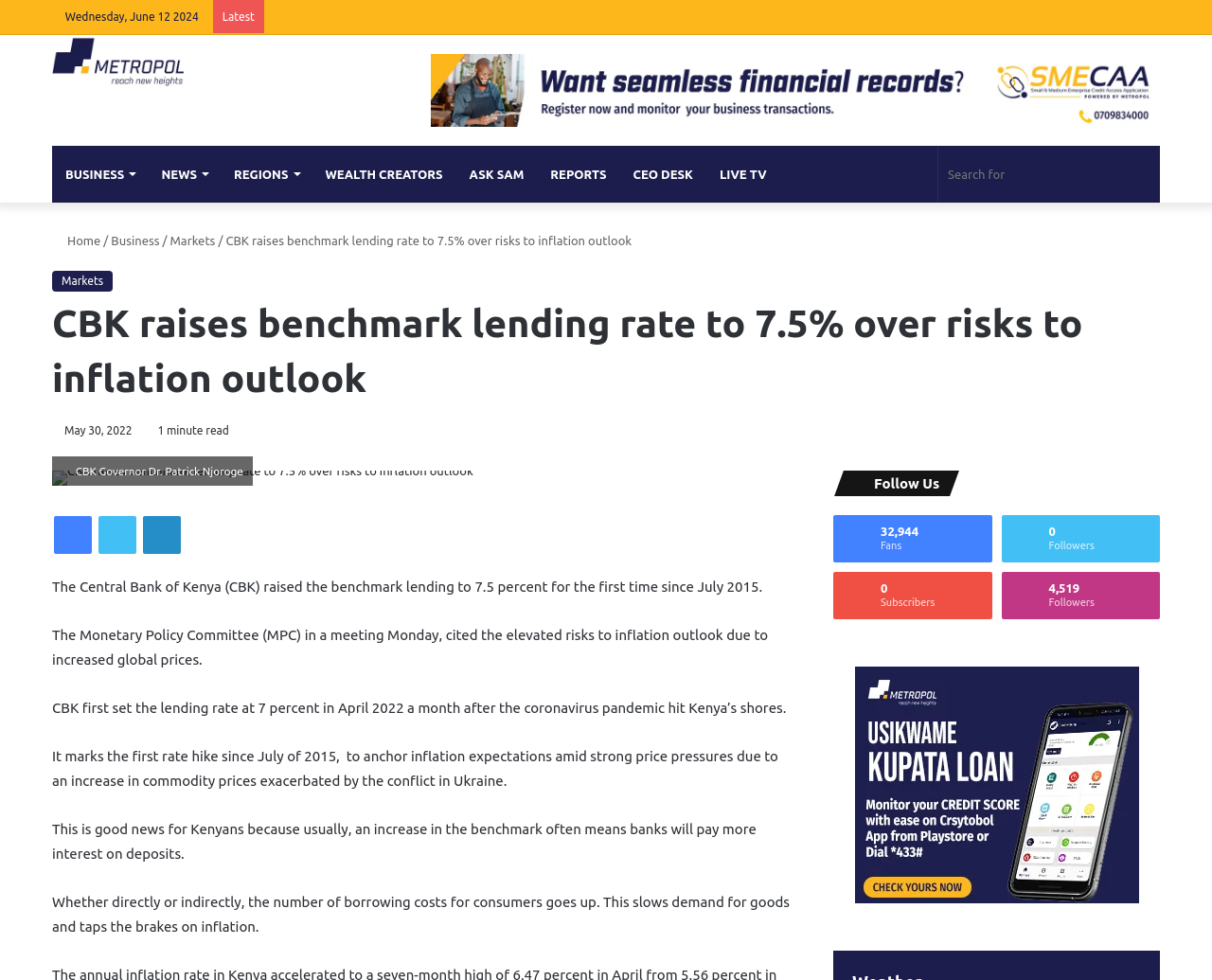What is the current date?
With the help of the image, please provide a detailed response to the question.

I found the current date by looking at the secondary navigation section at the top of the webpage, where it is displayed as 'Wednesday, June 12 2024'.